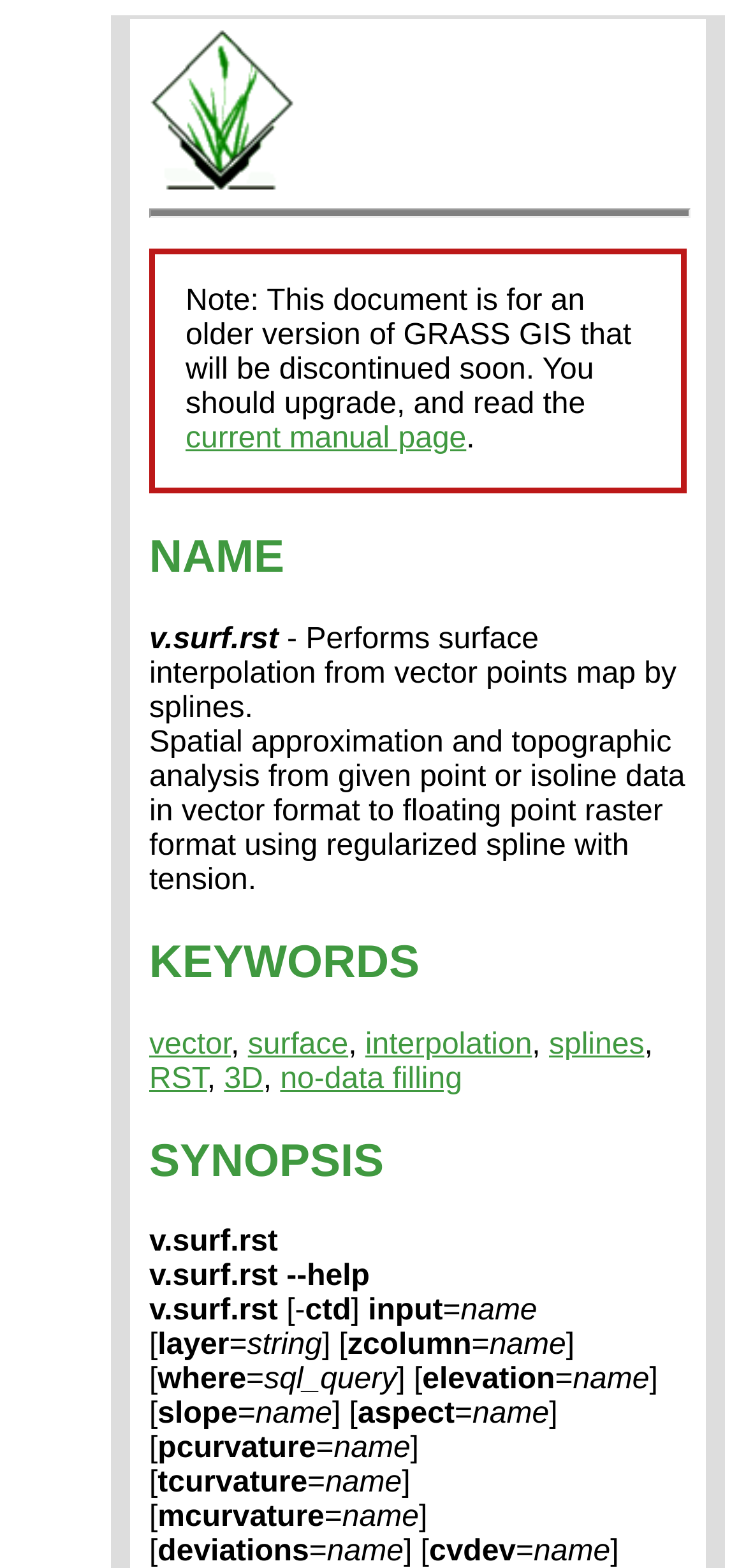What are the options available for v.surf.rst?
Using the image, elaborate on the answer with as much detail as possible.

The 'SYNOPSIS' section lists the options available for v.surf.rst, which include 'input', 'layer', 'zcolumn', 'where', 'elevation', 'slope', 'aspect', 'pcurvature', 'tcurvature', and 'mcurvature'.